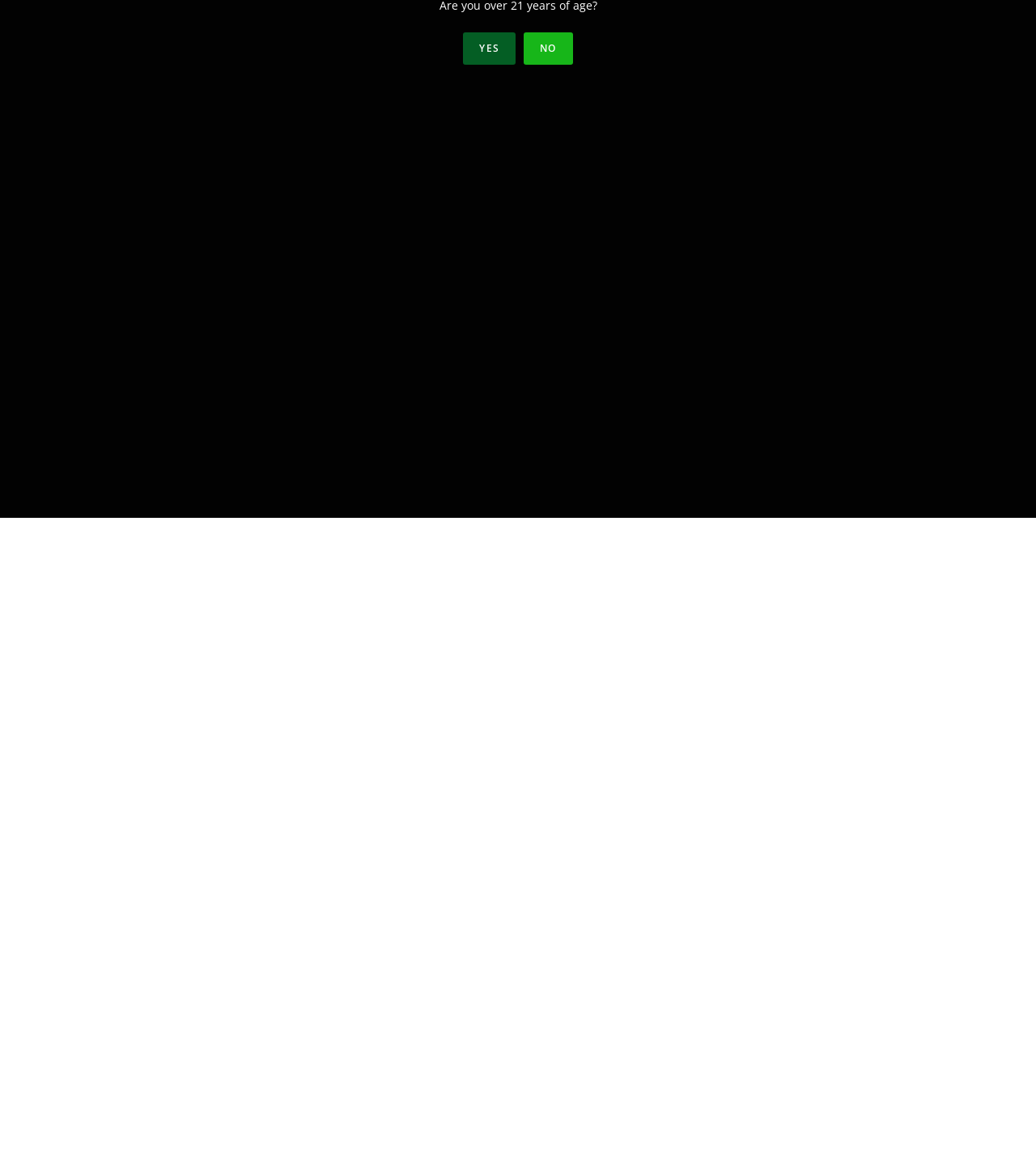Using the element description Vaporizing Cannabis Vs. Smoking Cannabis, predict the bounding box coordinates for the UI element. Provide the coordinates in (top-left x, top-left y, bottom-right x, bottom-right y) format with values ranging from 0 to 1.

[0.721, 0.161, 0.92, 0.174]